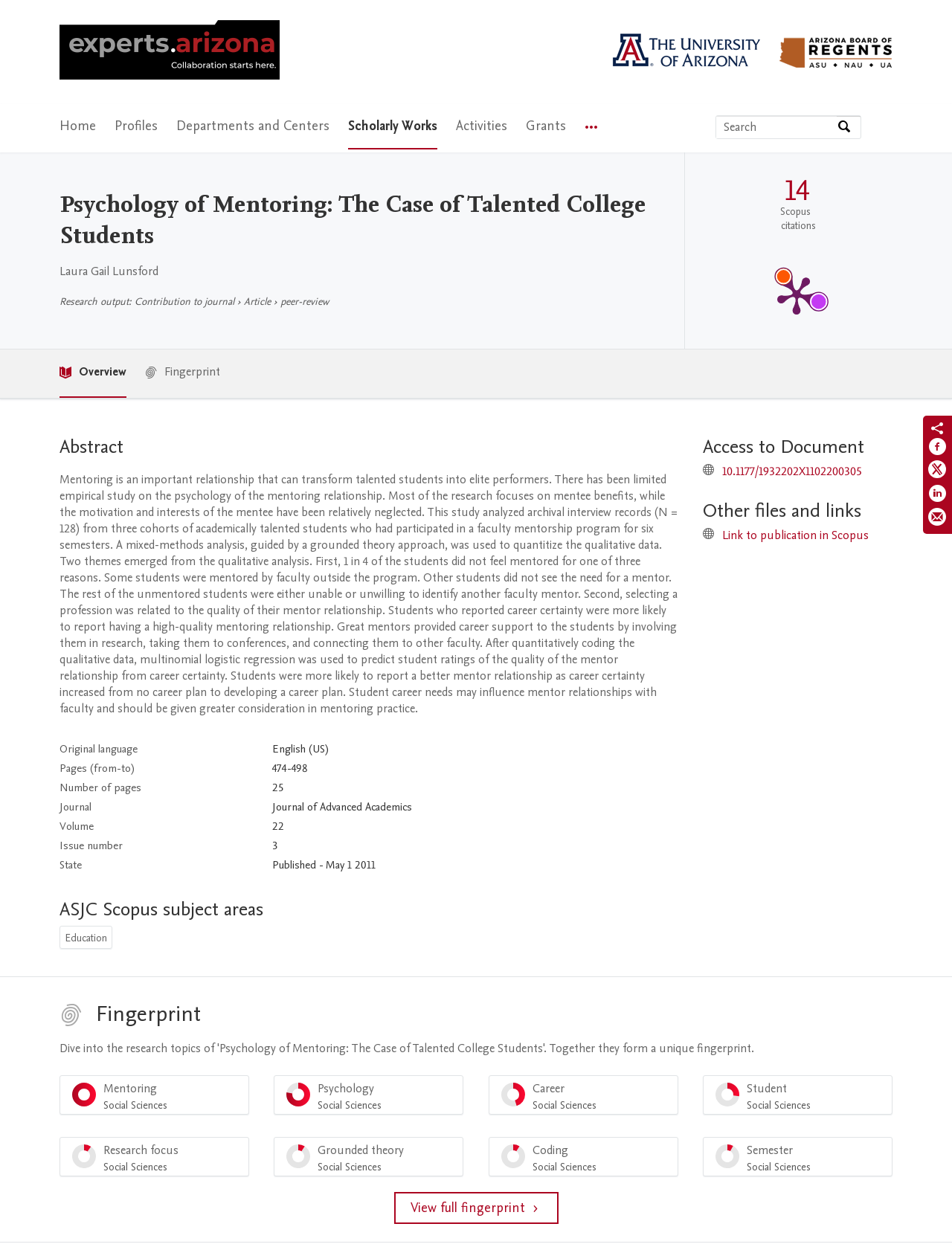Carefully examine the image and provide an in-depth answer to the question: What is the number of pages of the article?

The number of pages can be found in the table section below the abstract. The table has several rows, and one of the rows has a row header 'Number of pages' with a grid cell containing the text '25'.